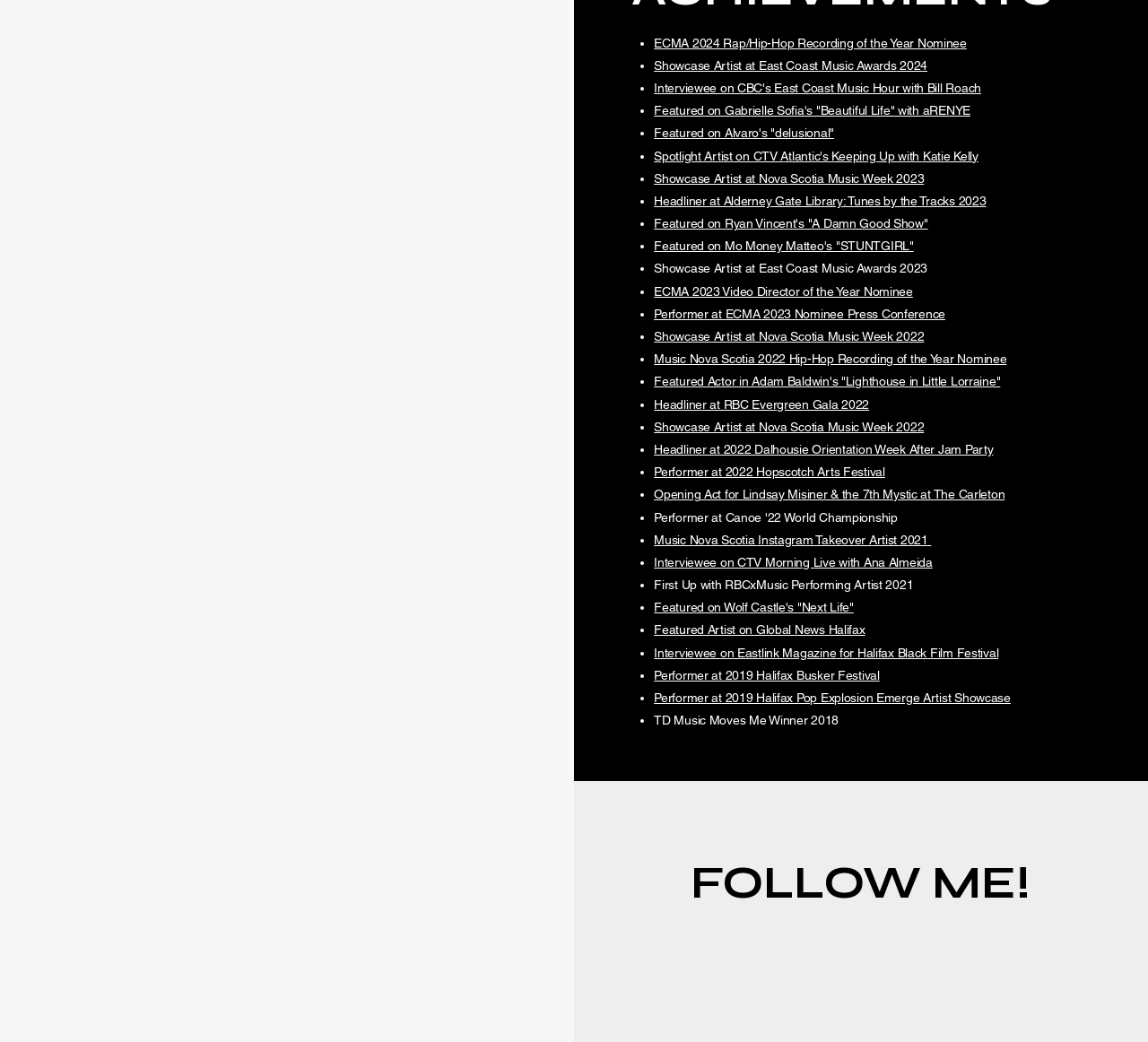What is the name of the TV show where the artist was an interviewee? Based on the screenshot, please respond with a single word or phrase.

CTV Morning Live